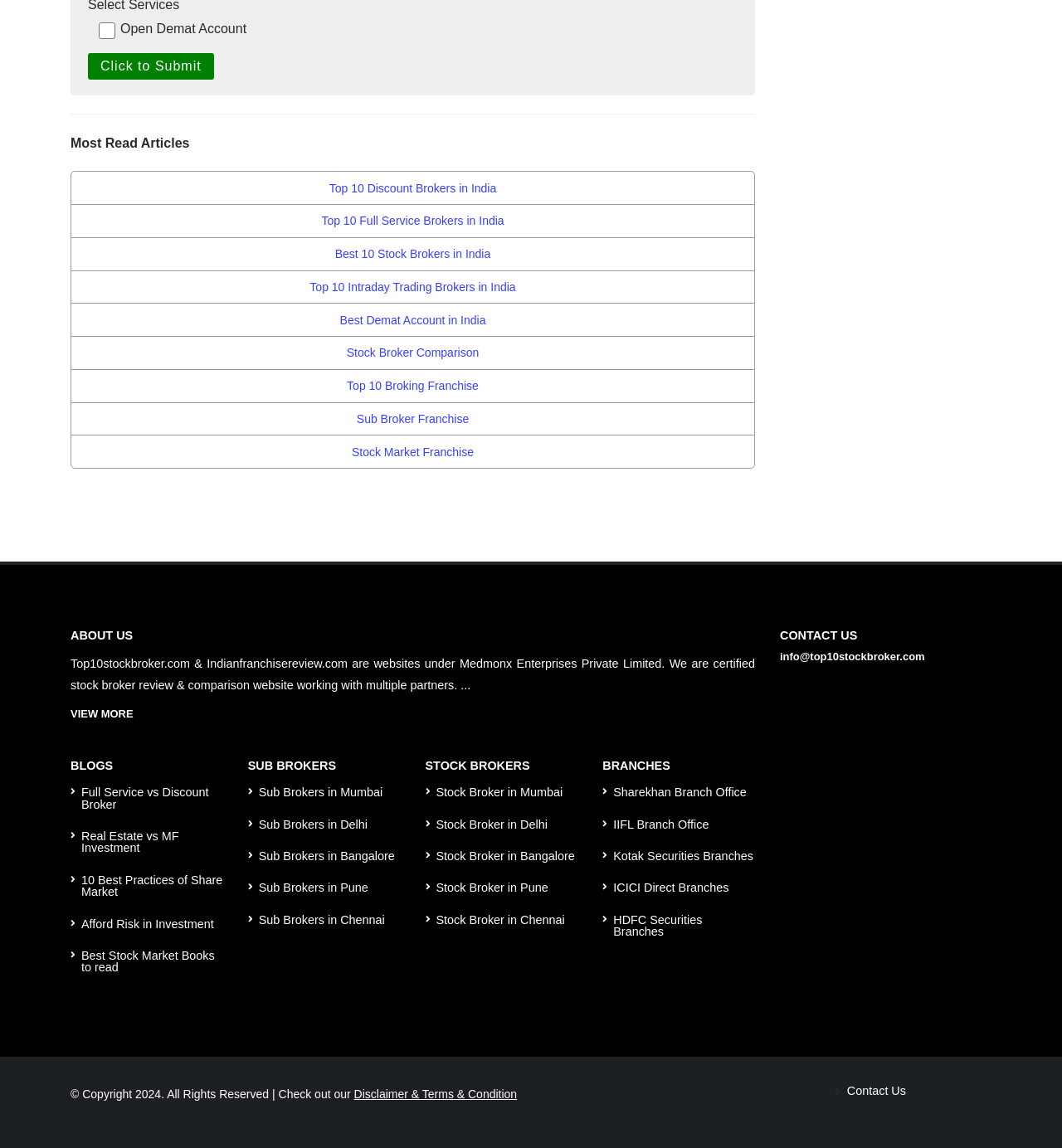What is the purpose of the checkbox?
Using the image, provide a detailed and thorough answer to the question.

The checkbox is labeled 'Open Demat Account' and is unchecked, indicating that it is a option to open a demat account, which is a type of account used to hold securities in electronic form.